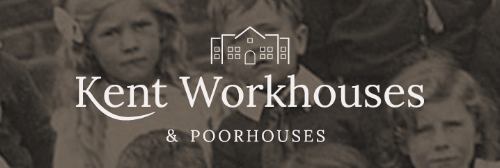Offer an in-depth caption for the image presented.

The image features the title "Kent Workhouses & Poorhouses," presented in an elegant font that evokes a sense of history and community. Above the text, there is a stylized graphic of a building, symbolizing the workhouses associated with the social care system in Kent. The overall design is complemented by a faded black-and-white photograph in the background, likely depicting children, which connects to the historical context of the workhouse system and its impact on families and the poor. This visual representation captures the essence of the Kent Workhouses initiative, reflecting its significance in local history and social reform.